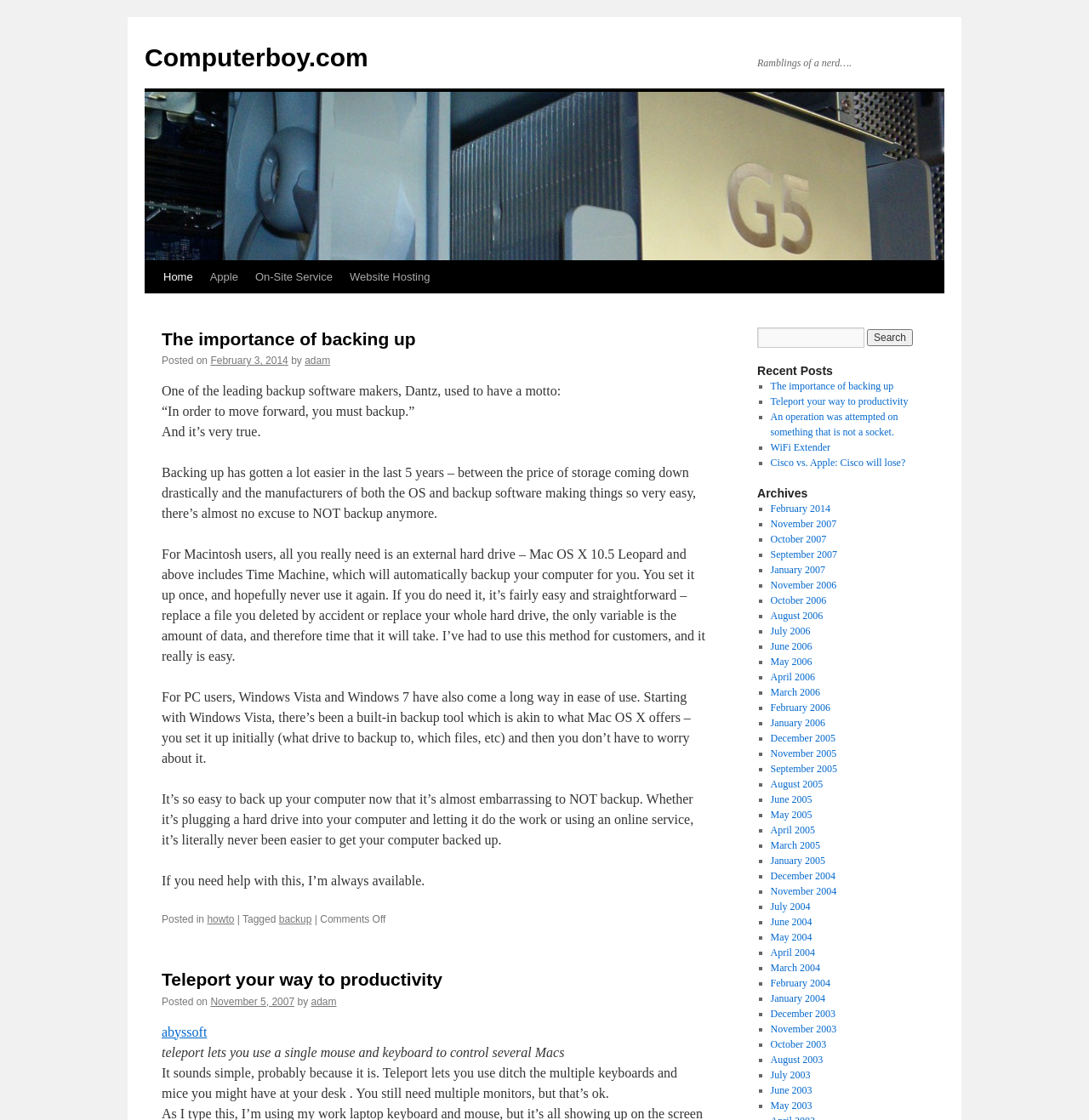Respond with a single word or short phrase to the following question: 
What is the name of the website?

Computerboy.com